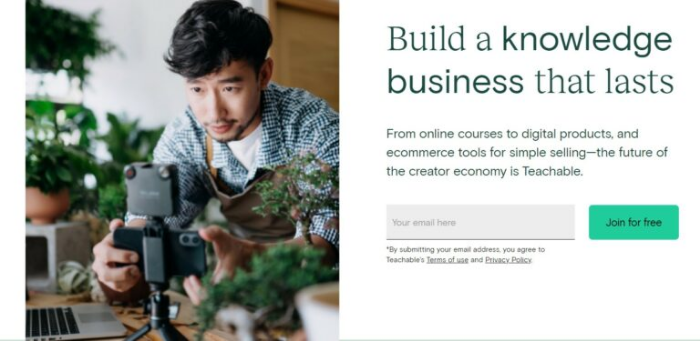Summarize the image with a detailed description that highlights all prominent details.

The image promotes Teachable, an online platform designed for creators looking to build and sustain a knowledge-based business. In the foreground, a man is engaged in filming or recording content, likely using a smartphone or camera mounted on a tripod, suggesting a focus on creating digital products or online courses. The background features greenery and a cozy setting, which adds a warm, inviting feel to the workspace. 

To the right, the text urges viewers to "Build a knowledge business that lasts," highlighting Teachable's offerings, which include tools for creating online courses and managing digital products. There’s also a prompt to enter an email address to join the platform for free, reinforcing the accessibility of their services. This image encapsulates Teachable’s mission to support creators in turning their expertise into revenue-generating opportunities through modern digital solutions.